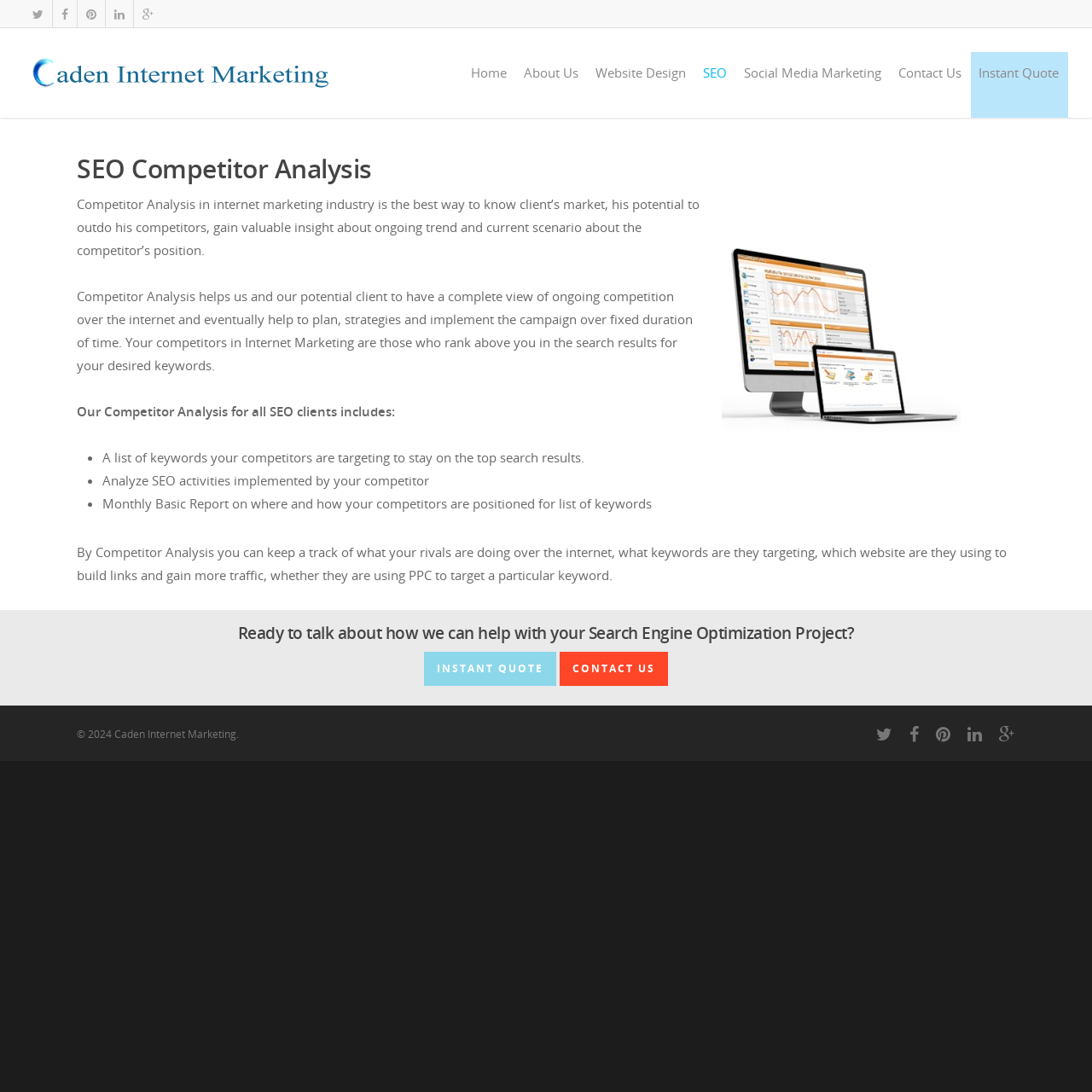Locate the bounding box coordinates of the element that should be clicked to fulfill the instruction: "Click the Home link".

[0.425, 0.048, 0.472, 0.108]